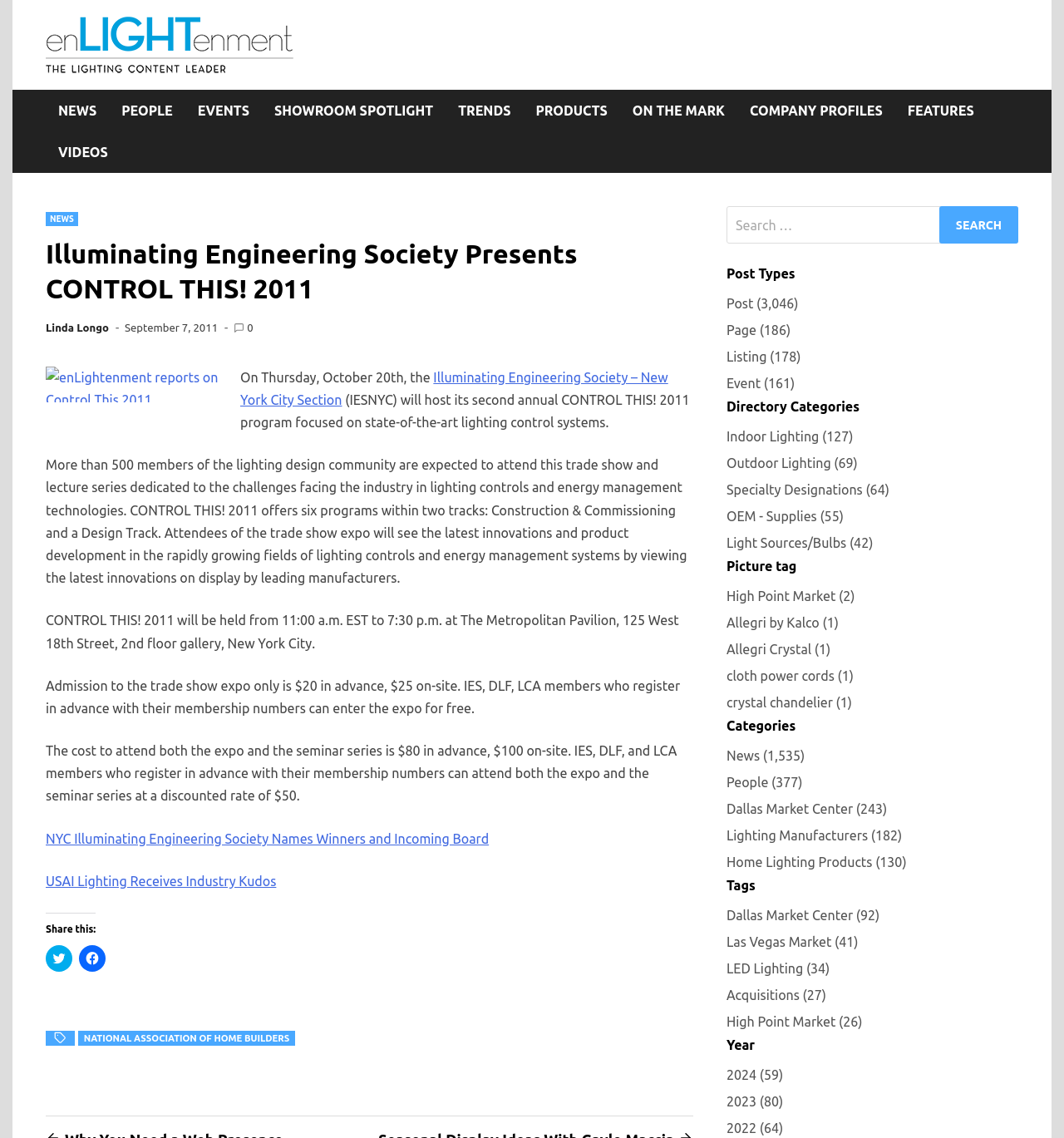Look at the image and give a detailed response to the following question: How many programs are offered within two tracks at CONTROL THIS! 2011?

The answer can be found in the StaticText element 'CONTROL THIS! 2011 offers six programs within two tracks: Construction & Commissioning and a Design Track.' which is a sub-element of the article element.